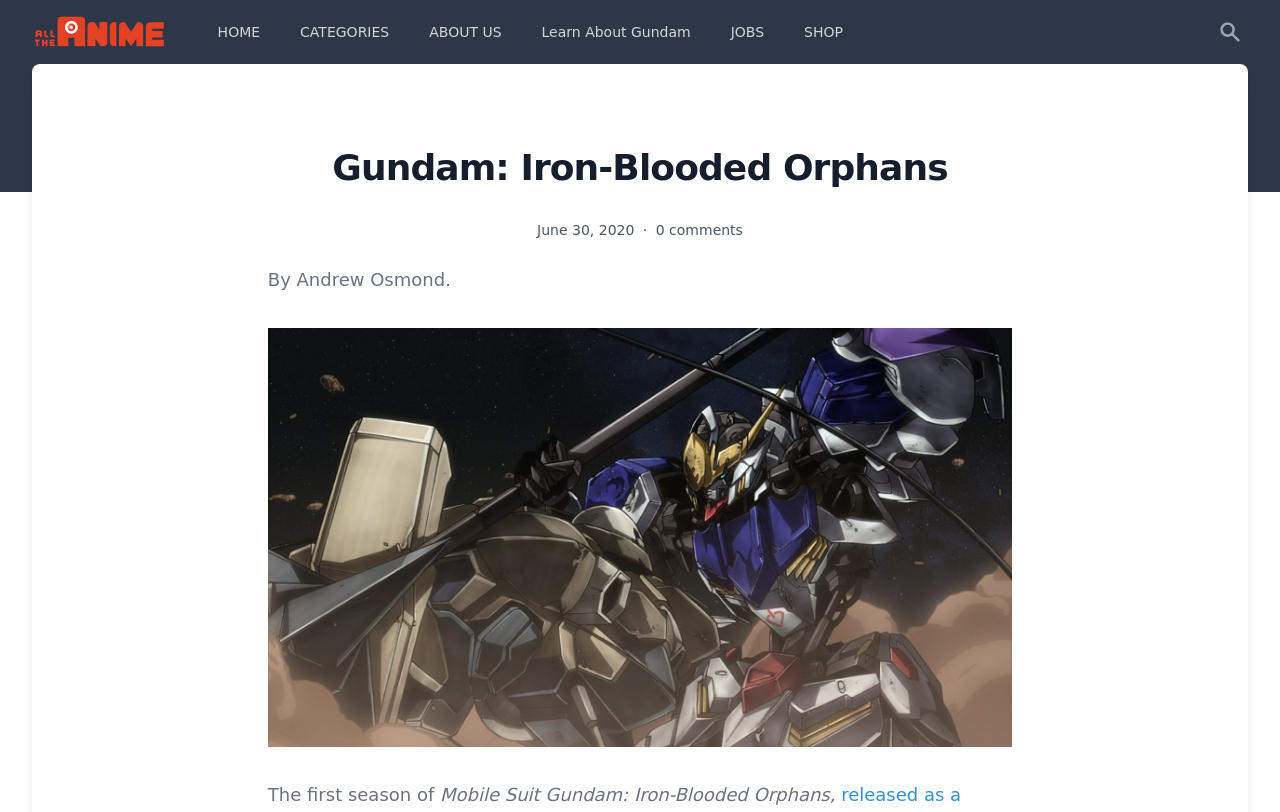How many comments does the article have? Examine the screenshot and reply using just one word or a brief phrase.

0 comments